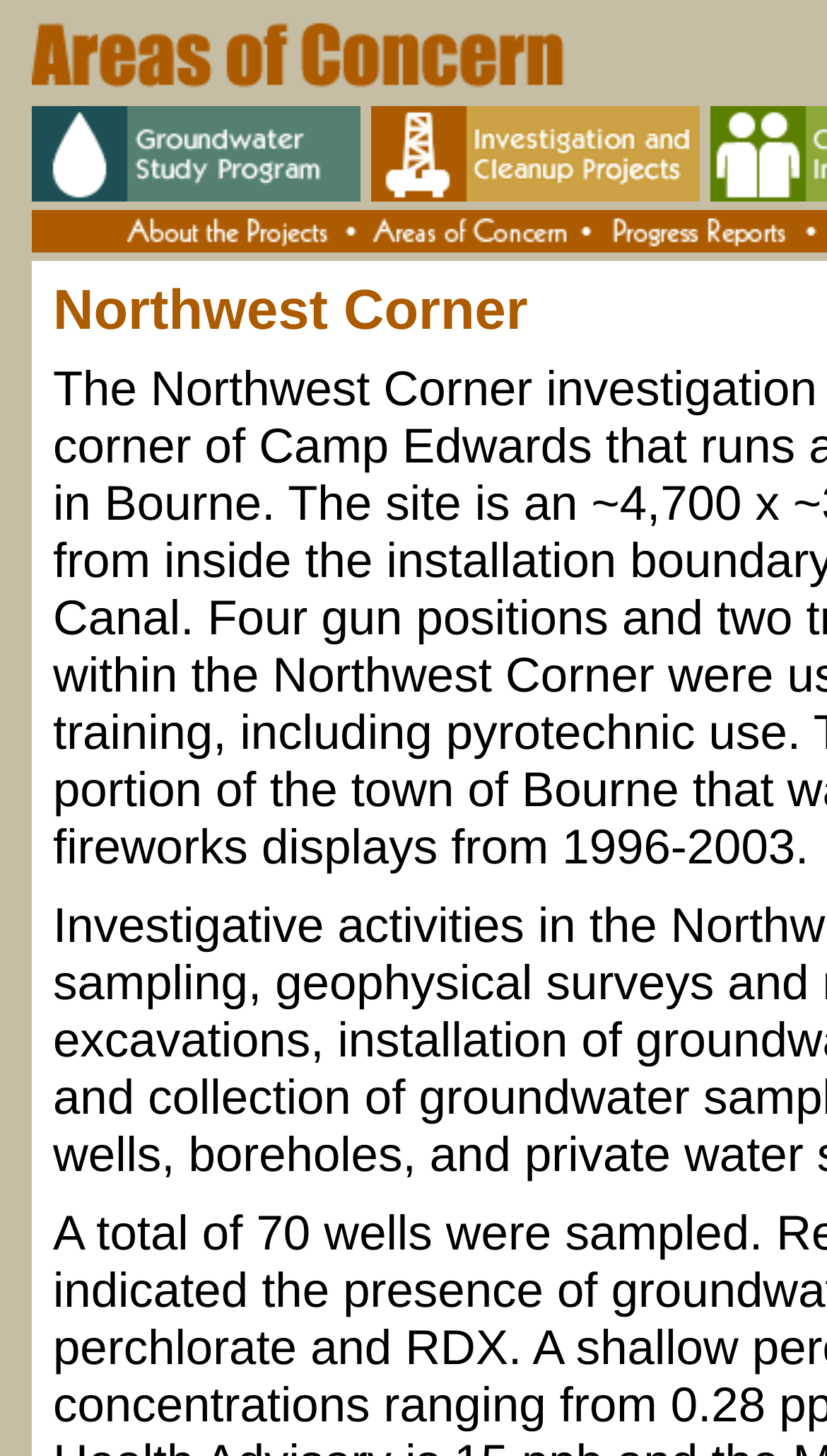Provide your answer in a single word or phrase: 
How many small 'o' images are there?

3